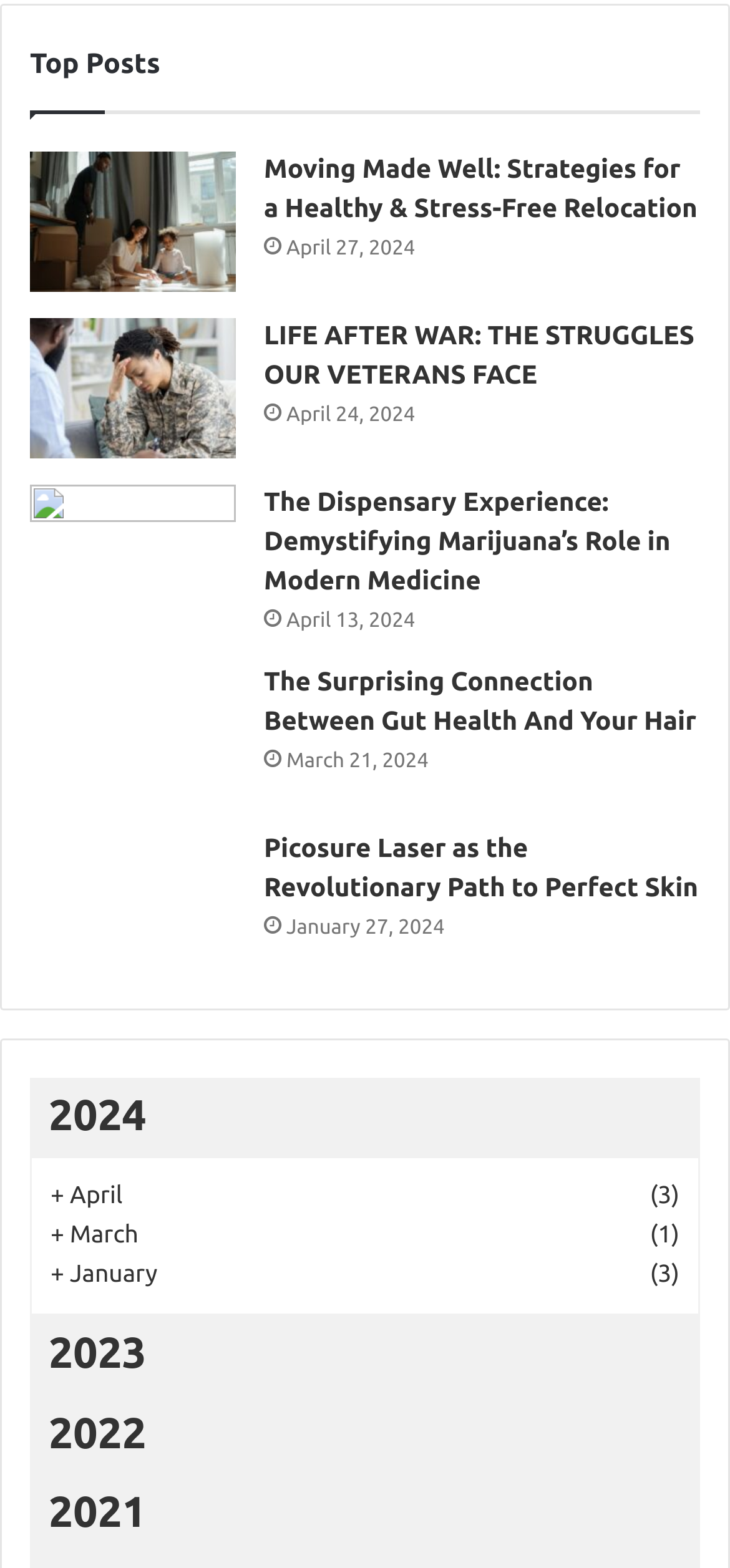What is the title of the most recent post?
Provide a thorough and detailed answer to the question.

I looked at the links under the 'Top Posts' heading and found that the most recent post is titled 'Moving Made Well: Strategies for a Healthy & Stress-Free Relocation'.